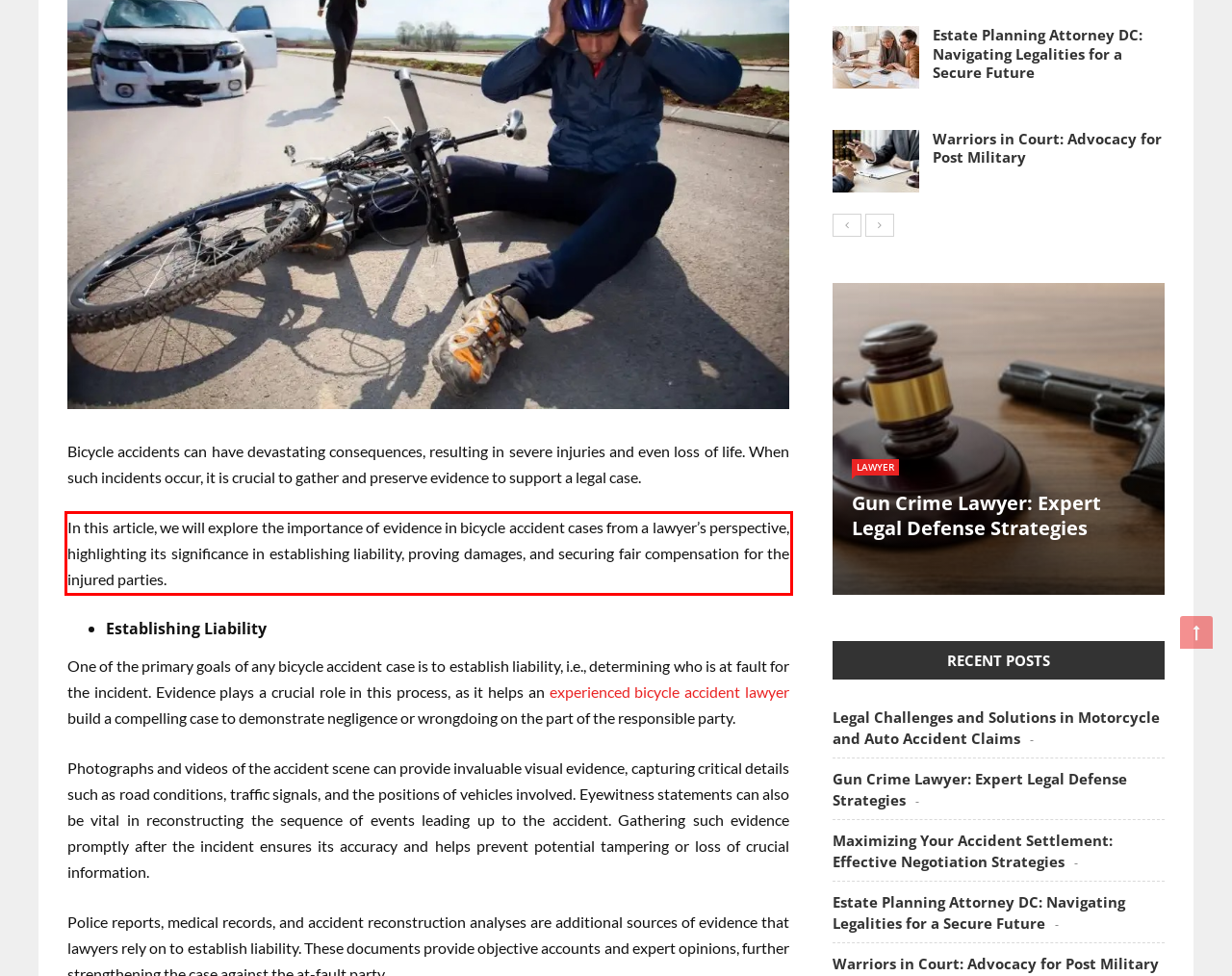Look at the screenshot of the webpage, locate the red rectangle bounding box, and generate the text content that it contains.

In this article, we will explore the importance of evidence in bicycle accident cases from a lawyer’s perspective, highlighting its significance in establishing liability, proving damages, and securing fair compensation for the injured parties.